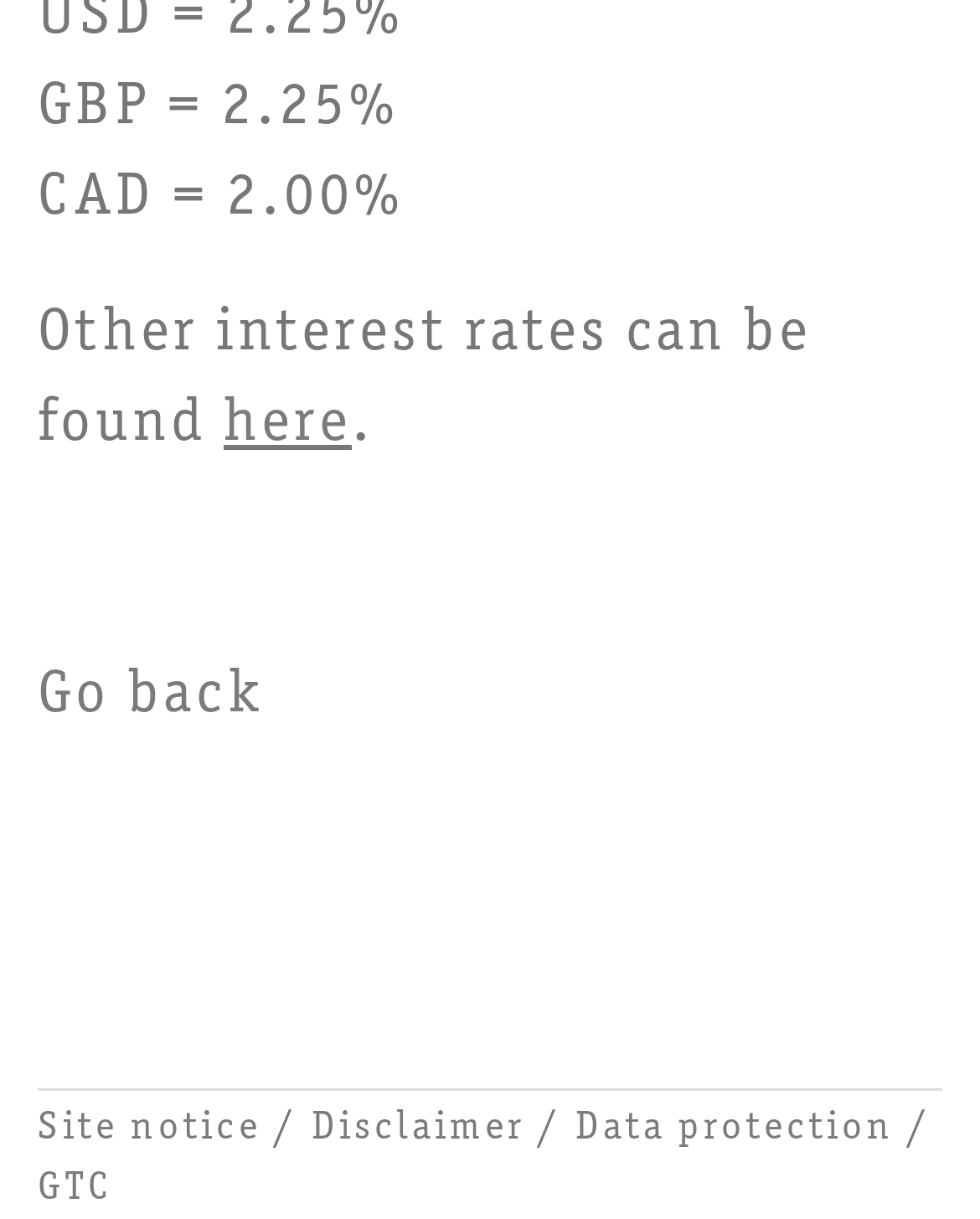What is the purpose of the separator at the bottom of the webpage?
Please provide a single word or phrase as the answer based on the screenshot.

To separate the content from the footer